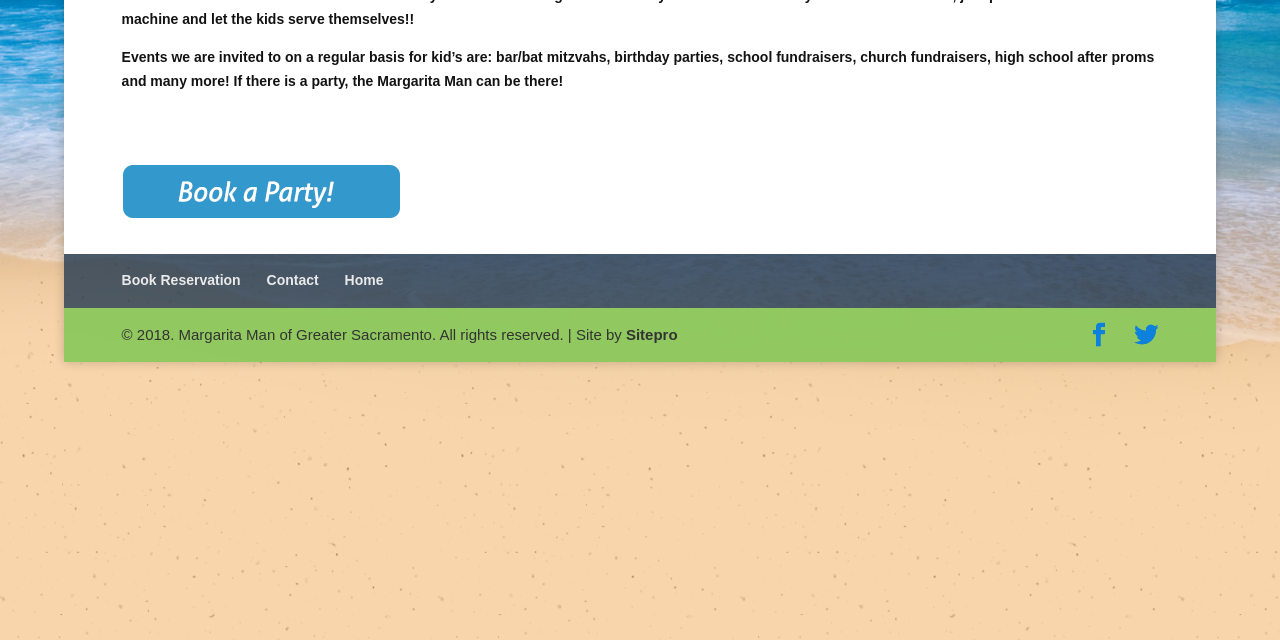Determine the bounding box for the UI element as described: "Twitter". The coordinates should be represented as four float numbers between 0 and 1, formatted as [left, top, right, bottom].

[0.886, 0.505, 0.905, 0.545]